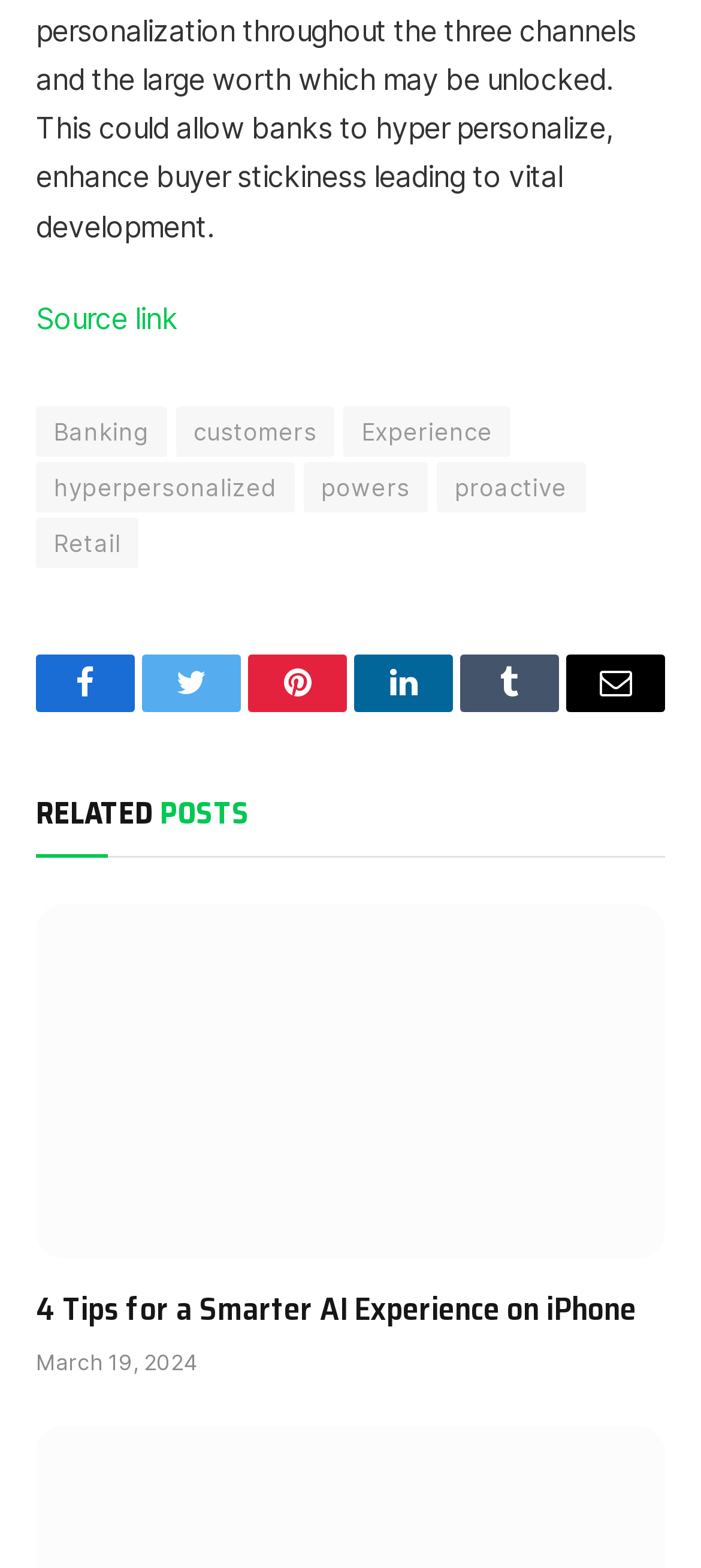What is the topic of the article?
Provide an in-depth and detailed explanation in response to the question.

The topic of the article can be inferred from the links 'Banking', 'customers', 'Experience', and 'hyperpersonalized' which are related to the banking industry.